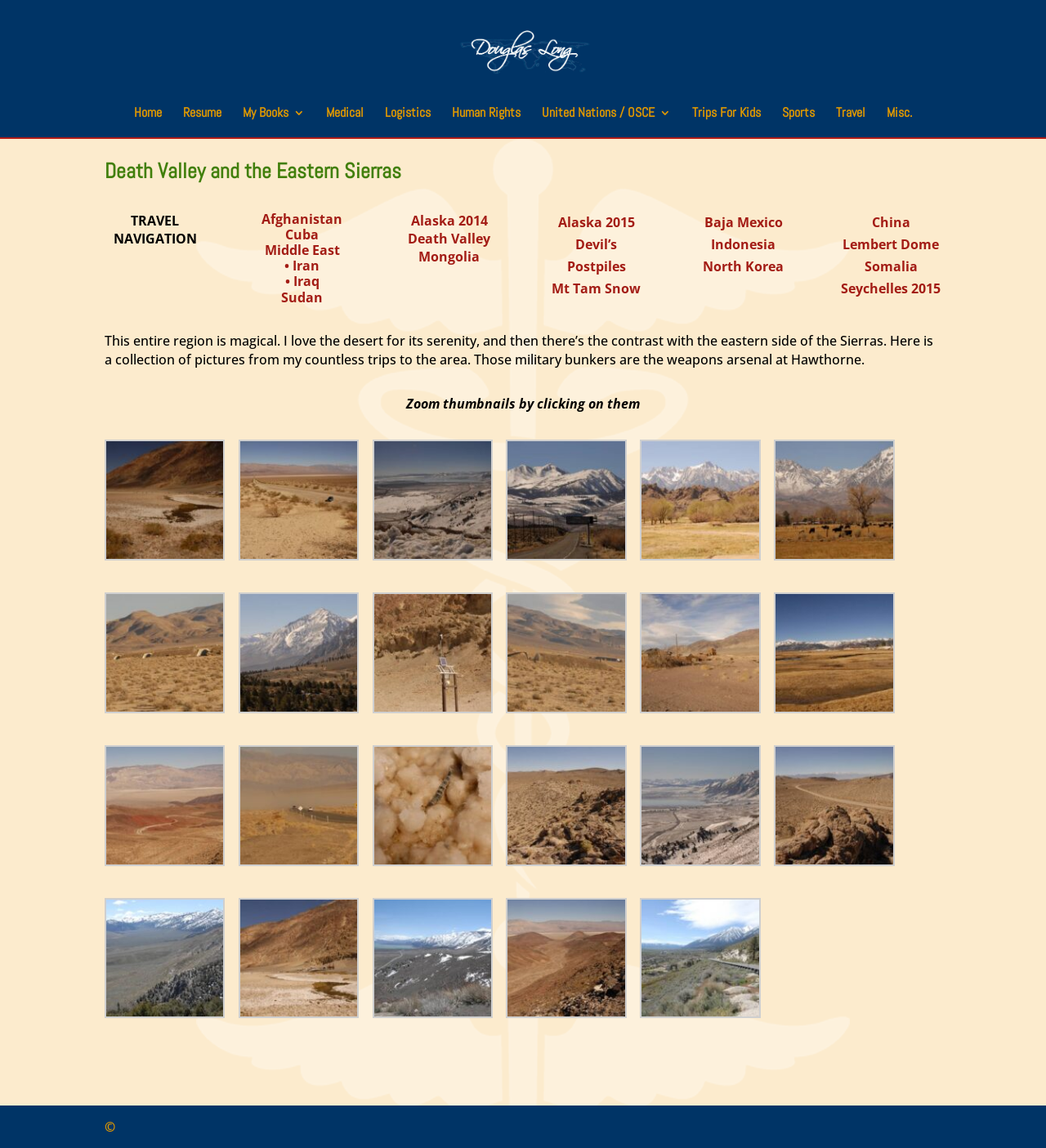What is the category of the link 'Afghanistan'?
Answer the question using a single word or phrase, according to the image.

TRAVEL